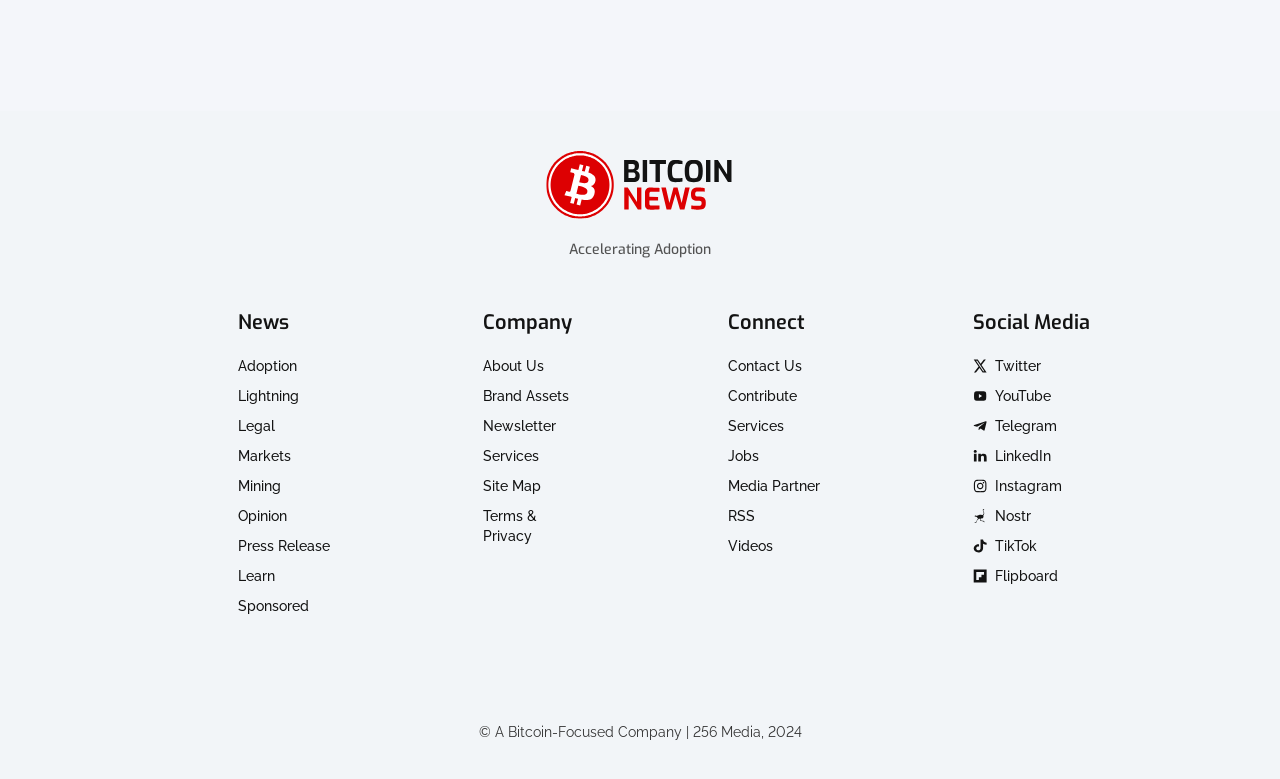Locate the bounding box coordinates of the clickable region necessary to complete the following instruction: "Learn more about the company". Provide the coordinates in the format of four float numbers between 0 and 1, i.e., [left, top, right, bottom].

[0.377, 0.457, 0.459, 0.483]